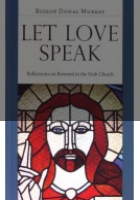Provide a brief response using a word or short phrase to this question:
What is the subtitle of the book?

Reflections on Renewal in the Irish Church